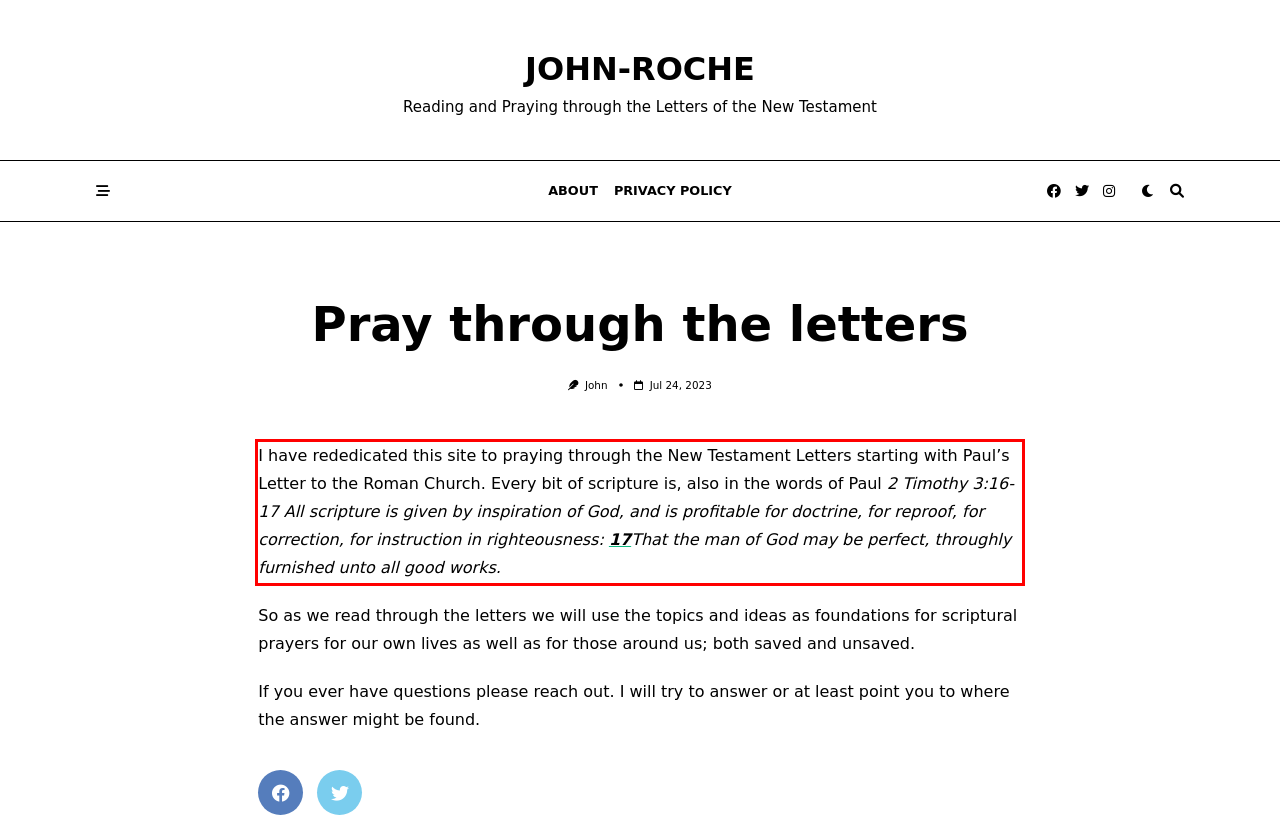Given a webpage screenshot, identify the text inside the red bounding box using OCR and extract it.

I have rededicated this site to praying through the New Testament Letters starting with Paul’s Letter to the Roman Church. Every bit of scripture is, also in the words of Paul 2 Timothy 3:16-17 All scripture is given by inspiration of God, and is profitable for doctrine, for reproof, for correction, for instruction in righteousness: 17That the man of God may be perfect, throughly furnished unto all good works.